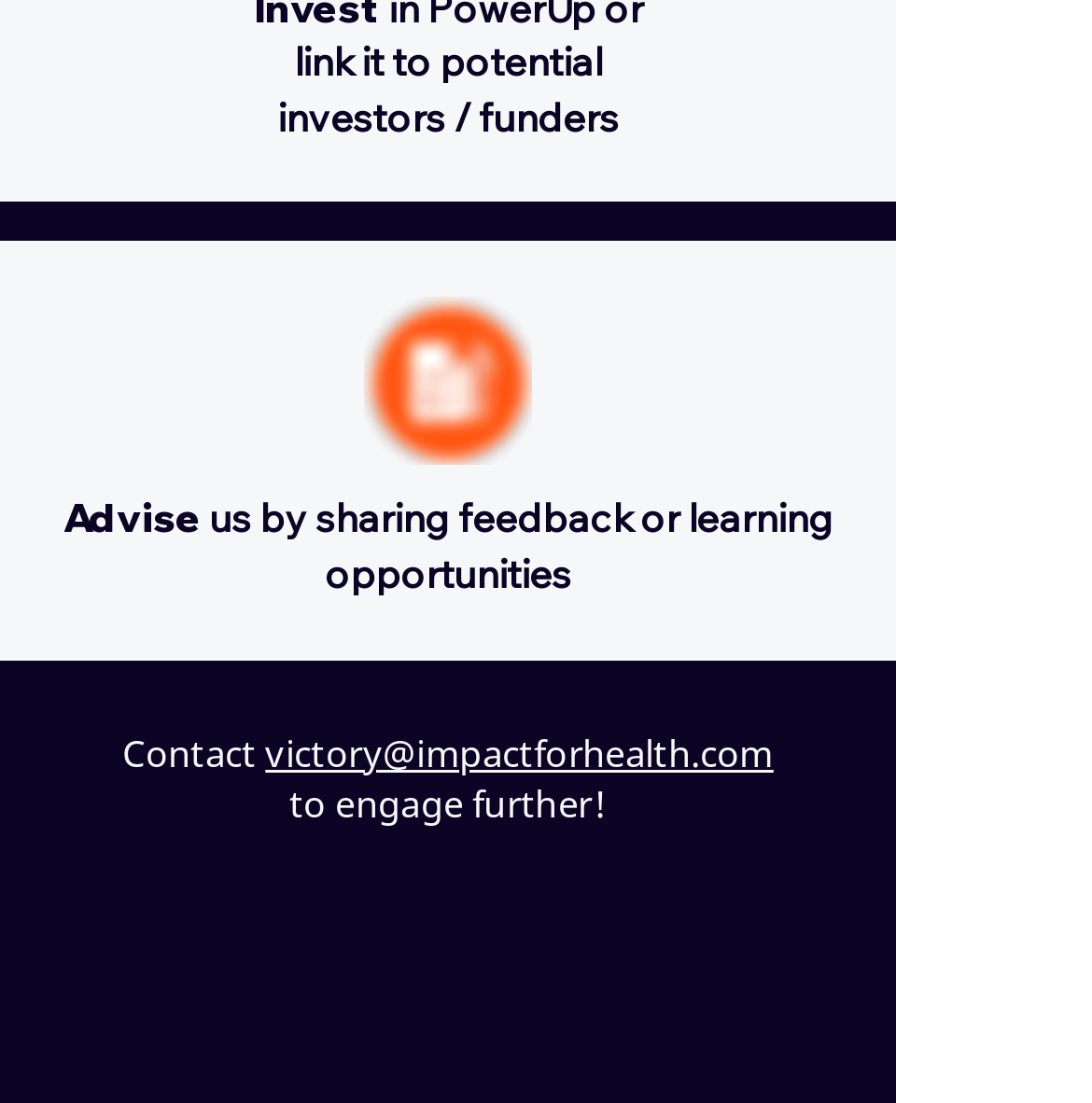Please respond in a single word or phrase: 
How many social media links are available?

4